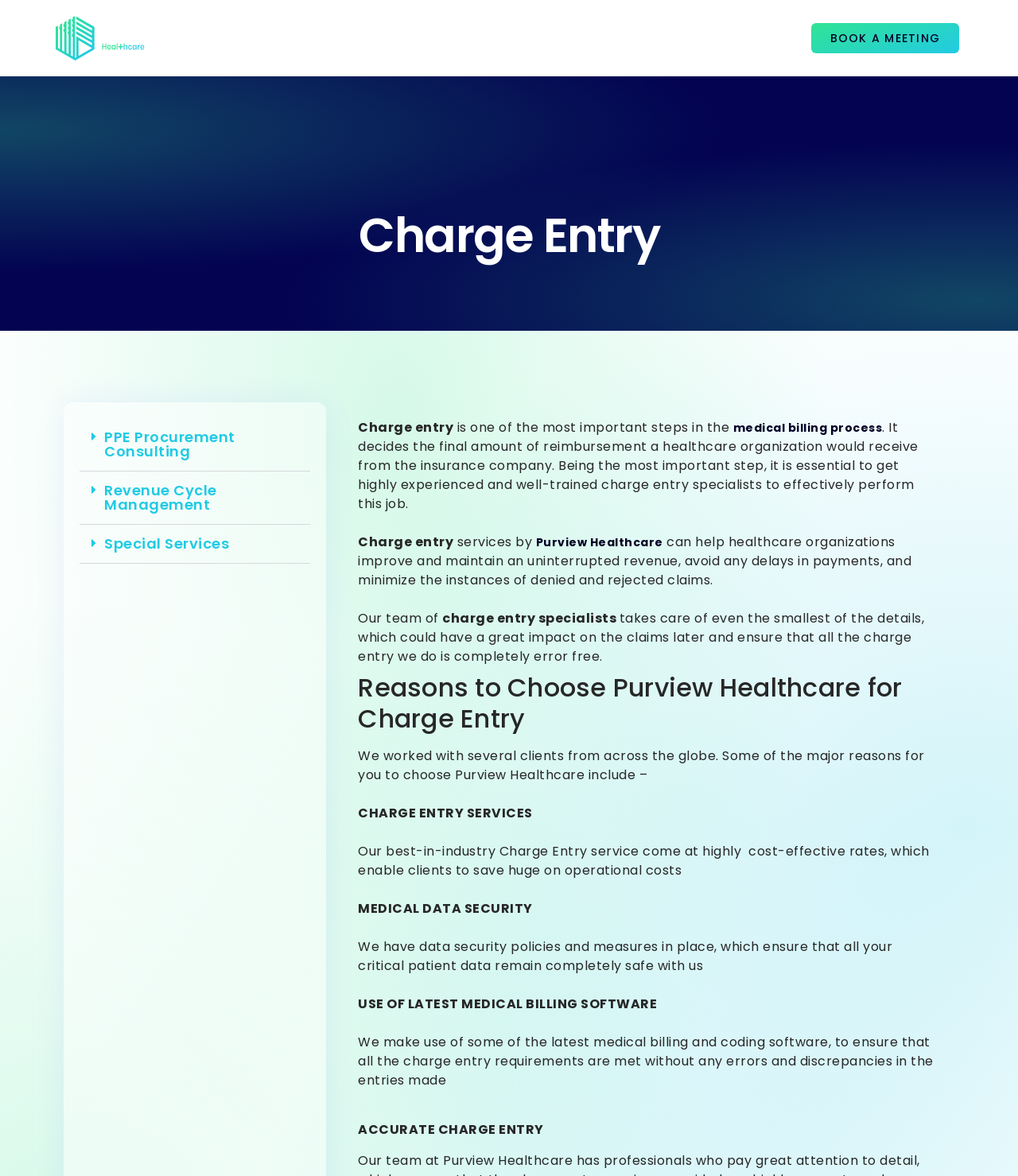Please provide the bounding box coordinates for the element that needs to be clicked to perform the following instruction: "Click the 'BOOK A MEETING' link". The coordinates should be given as four float numbers between 0 and 1, i.e., [left, top, right, bottom].

[0.797, 0.02, 0.942, 0.045]